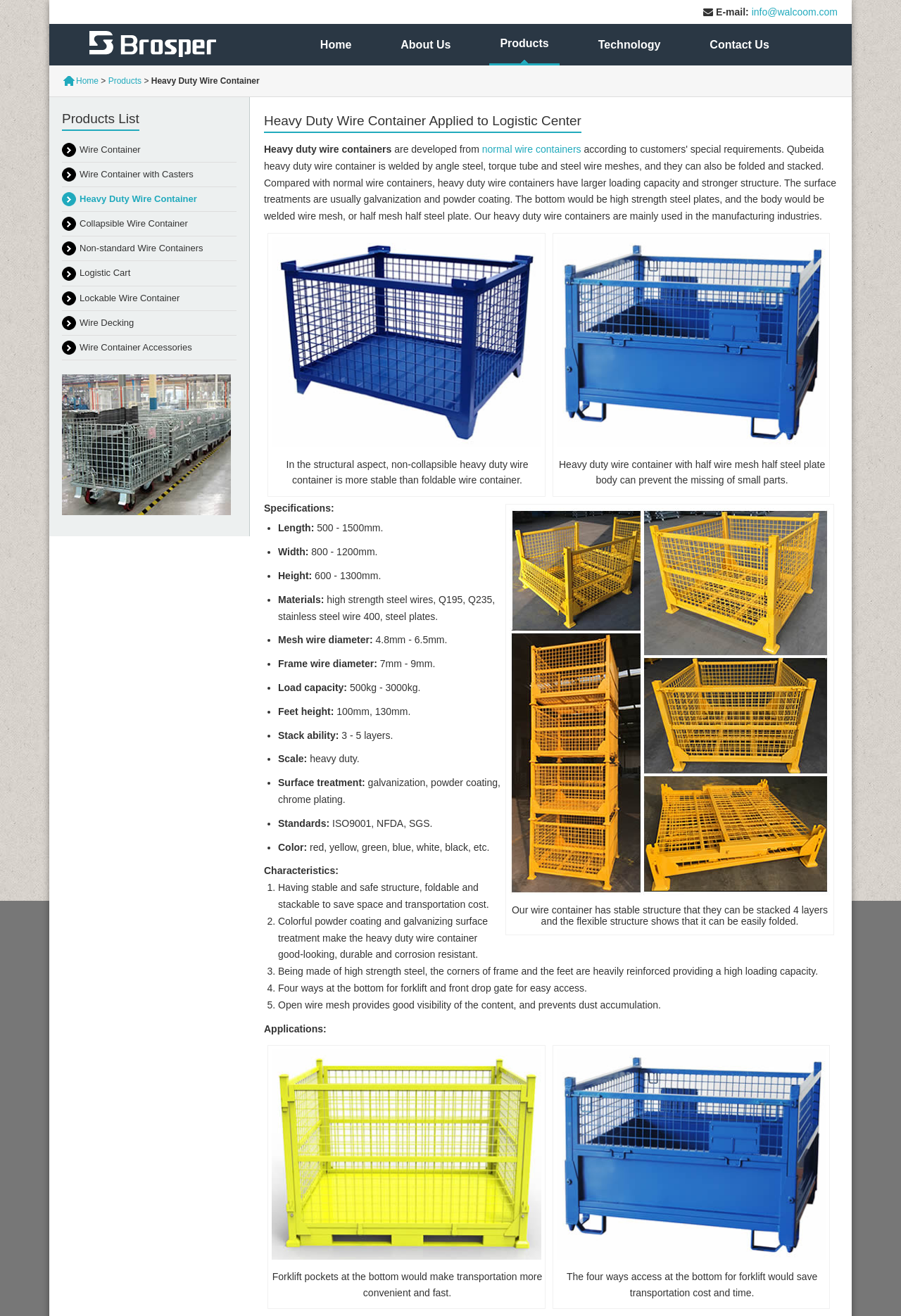What is the material of the wire container?
Answer the question with detailed information derived from the image.

According to the specifications section, the materials used to make the wire container are high strength steel wires, Q195, Q235, stainless steel wire 400, and steel plates.